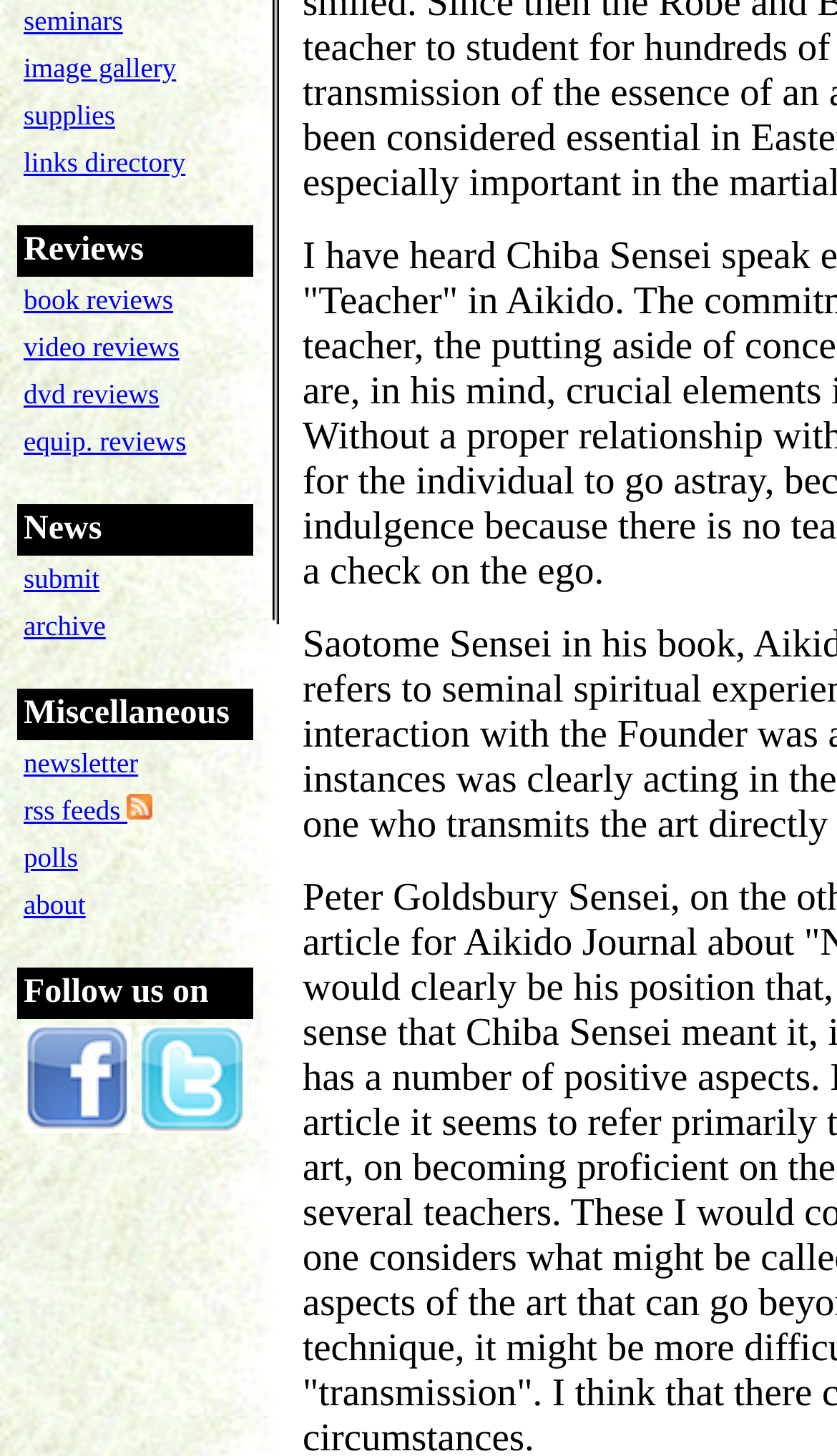Find the bounding box of the UI element described as follows: "seminars".

[0.028, 0.003, 0.147, 0.025]